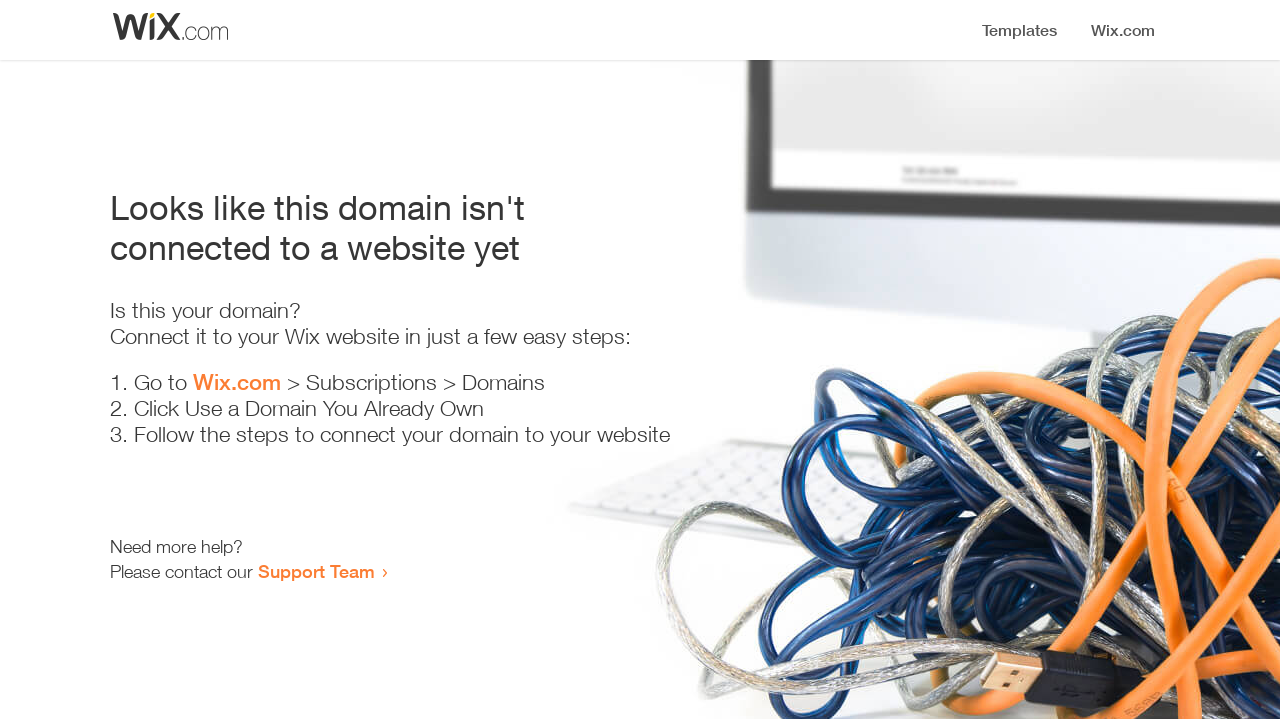Please determine the bounding box coordinates for the UI element described here. Use the format (top-left x, top-left y, bottom-right x, bottom-right y) with values bounded between 0 and 1: Shriram Properties

None